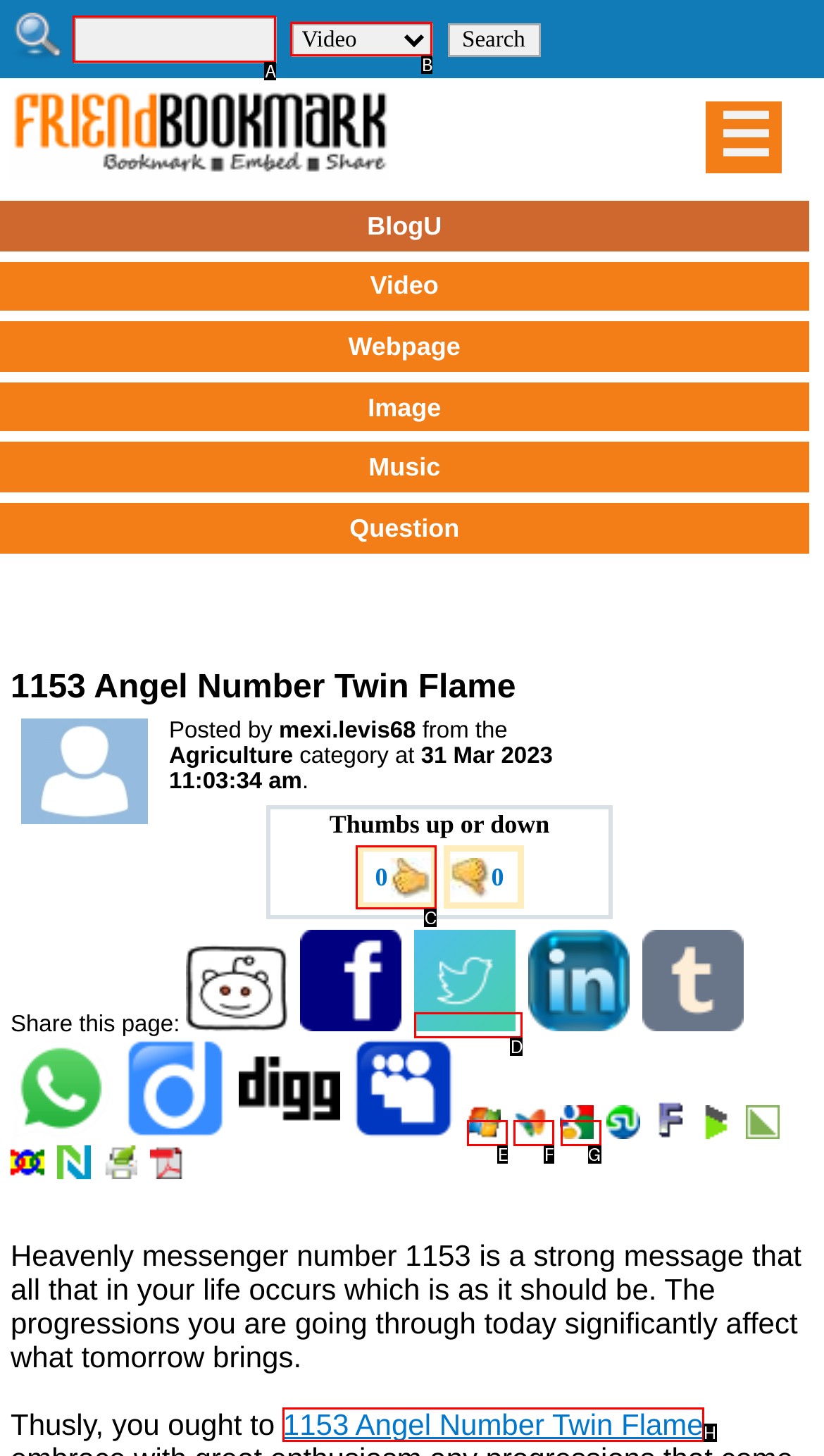Point out the UI element to be clicked for this instruction: Read the article about 1153 Angel Number Twin Flame. Provide the answer as the letter of the chosen element.

H